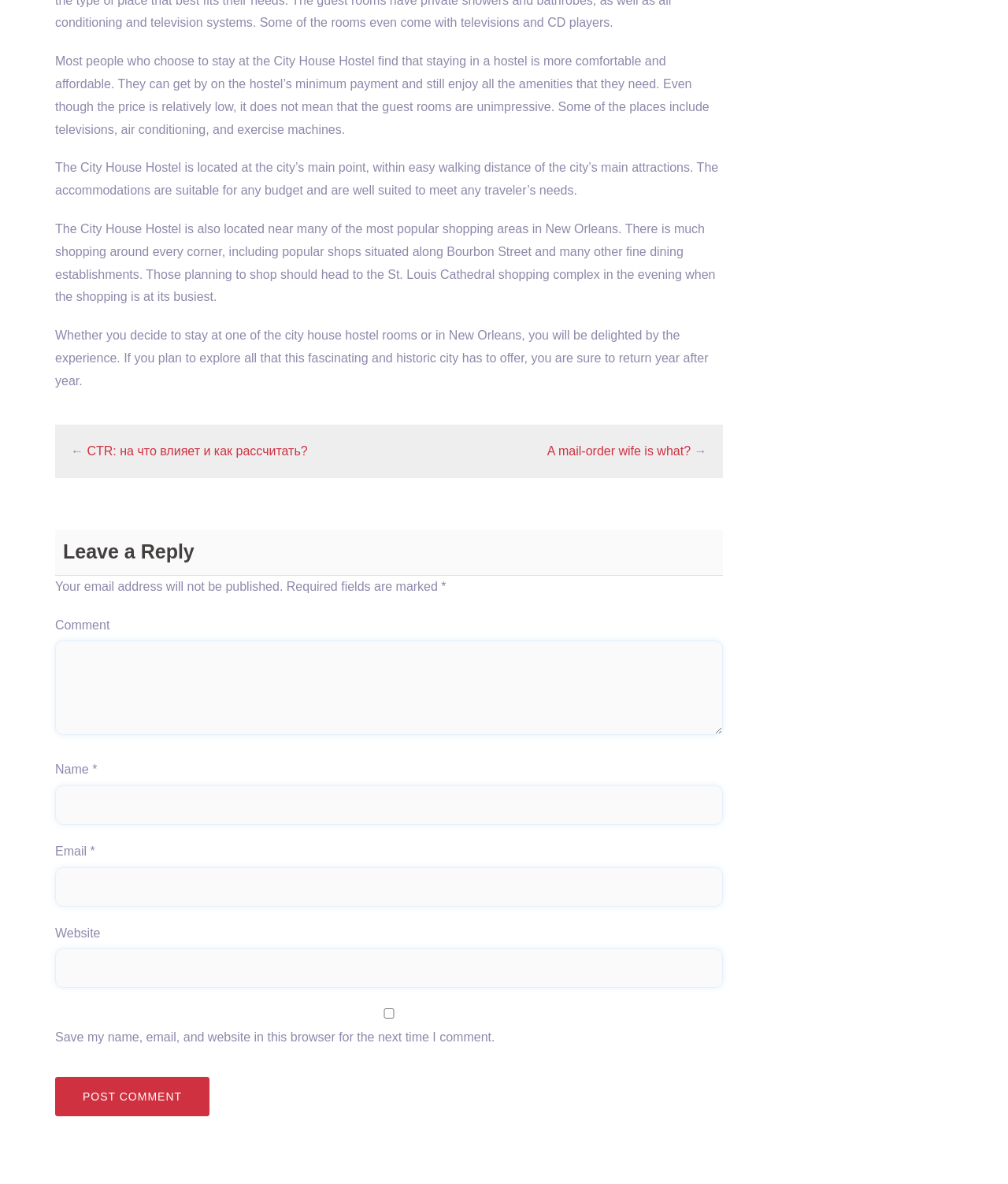Determine the bounding box coordinates for the area that needs to be clicked to fulfill this task: "Click the 'HOME' link". The coordinates must be given as four float numbers between 0 and 1, i.e., [left, top, right, bottom].

None